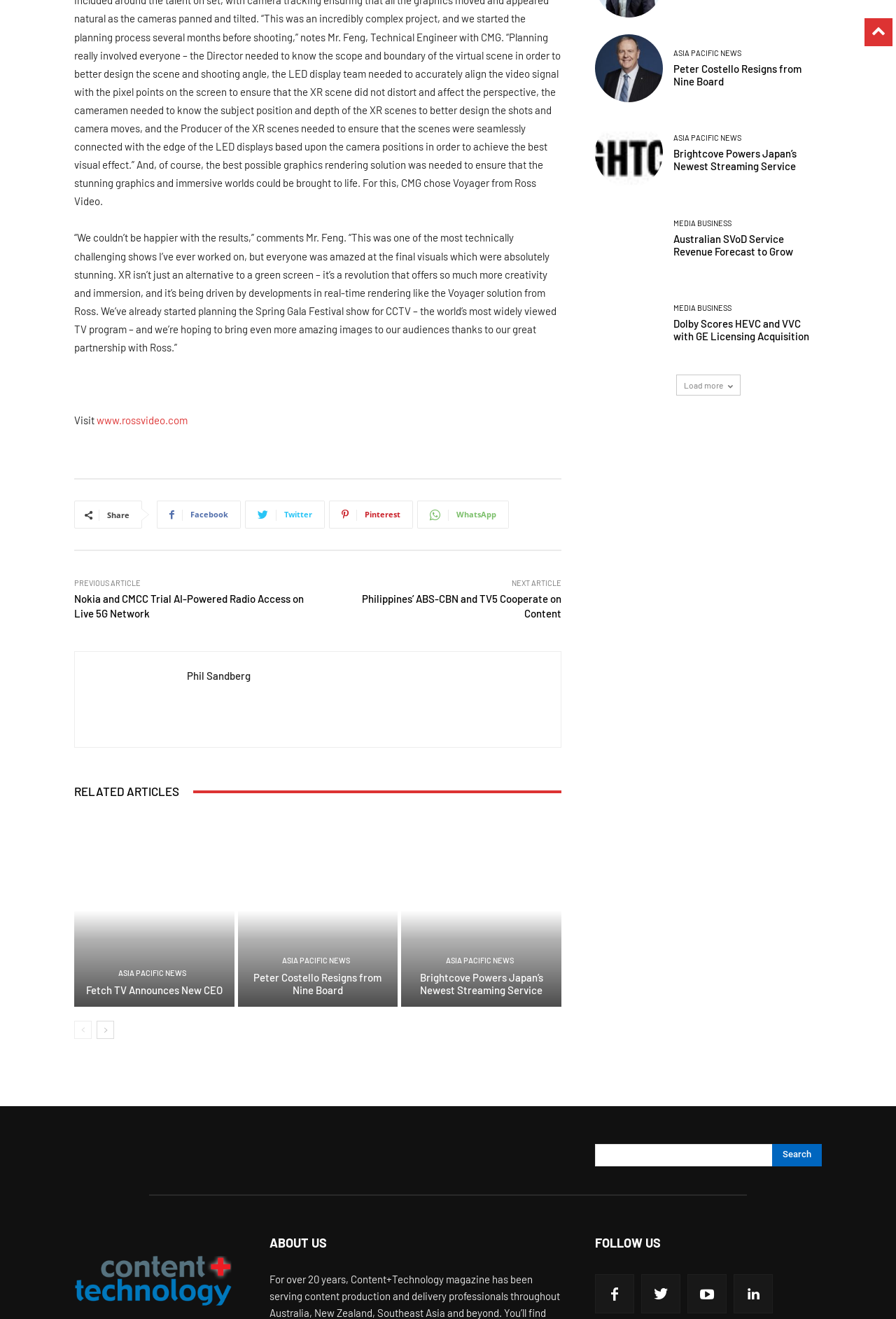Find the bounding box coordinates of the element I should click to carry out the following instruction: "Search for something".

[0.664, 0.867, 0.917, 0.884]